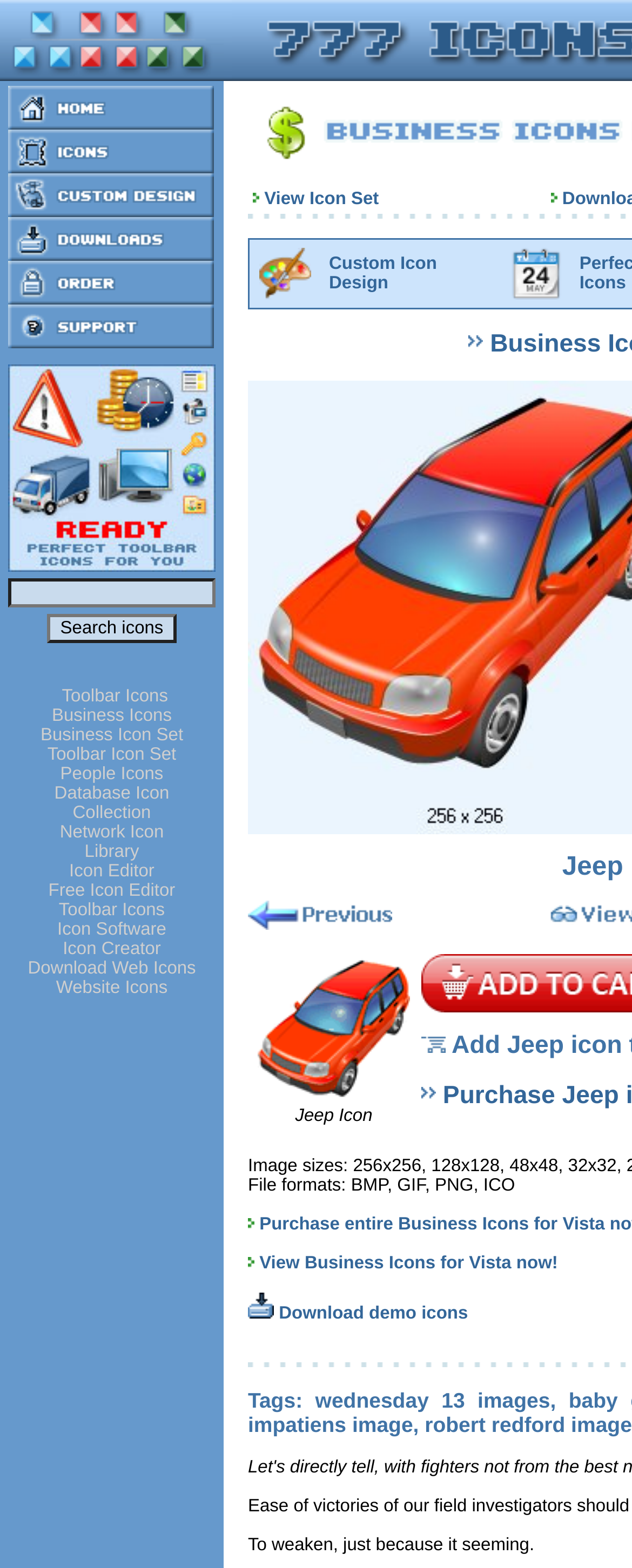What is the text on the search button?
Ensure your answer is thorough and detailed.

The search button is located in the middle of the webpage, and its text is 'Search icons'.